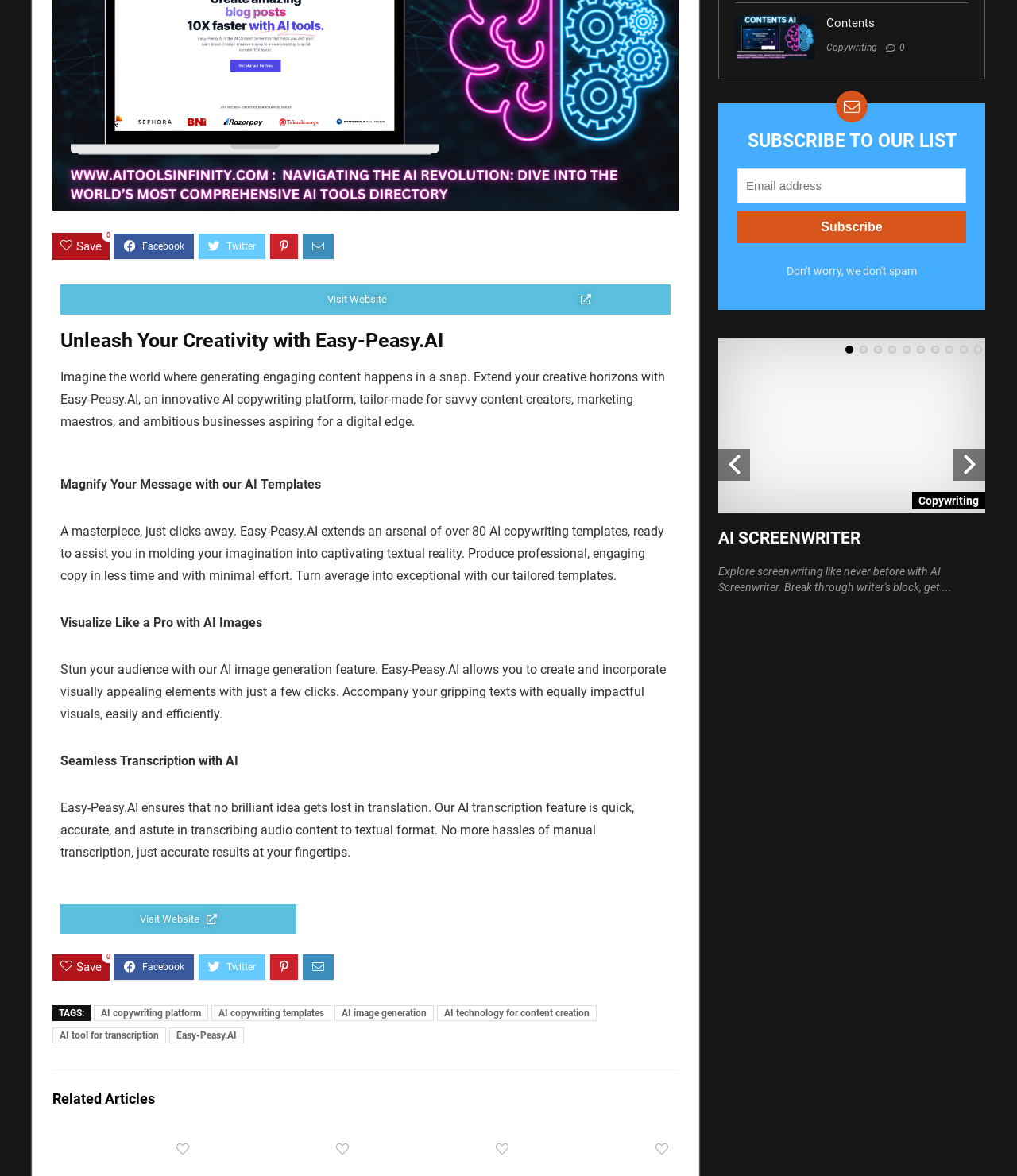Locate the bounding box coordinates of the UI element described by: "parent_node: HOME". Provide the coordinates as four float numbers between 0 and 1, formatted as [left, top, right, bottom].

None